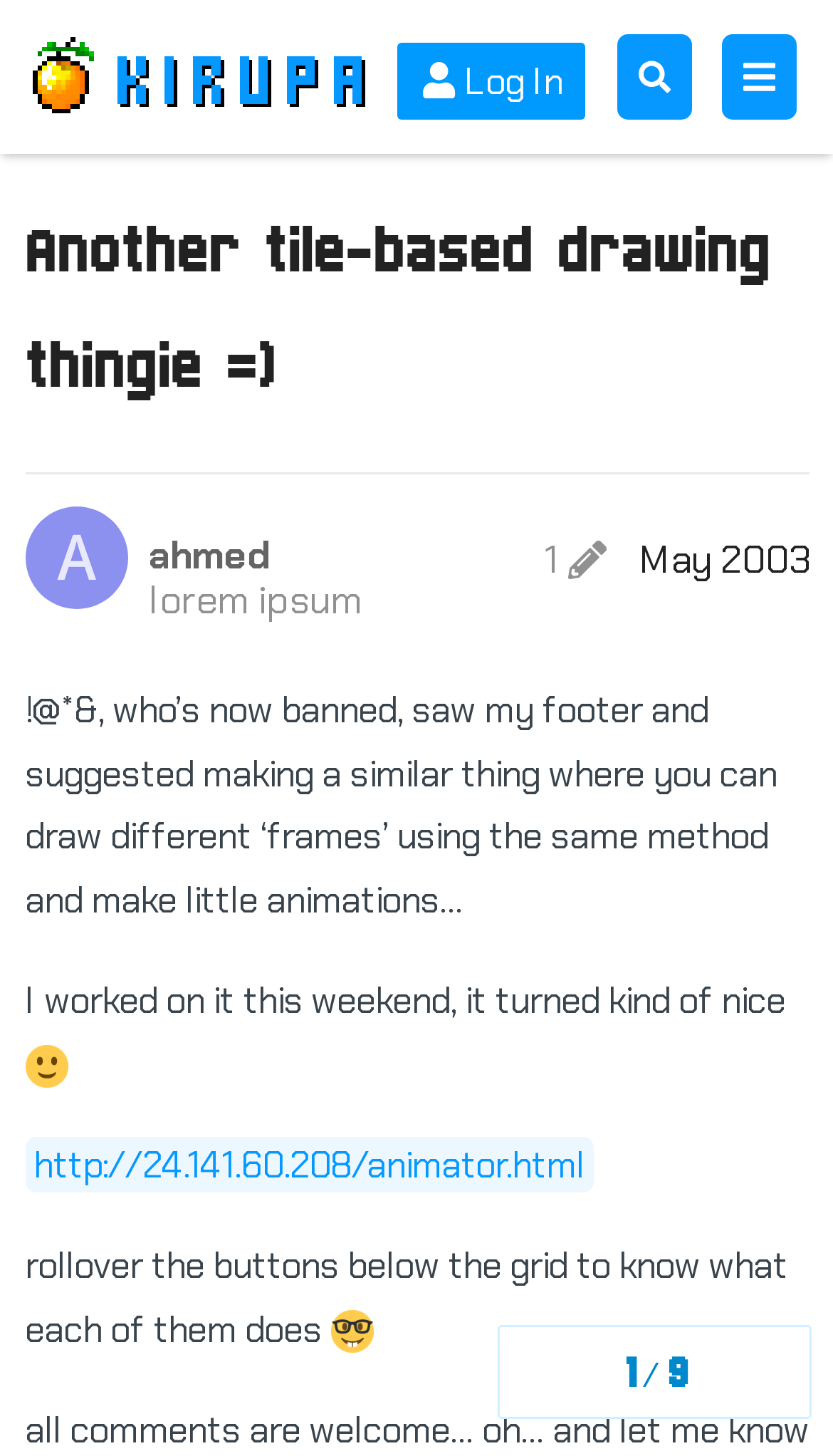What is the text of the webpage's headline?

Another tile-based drawing thingie =)